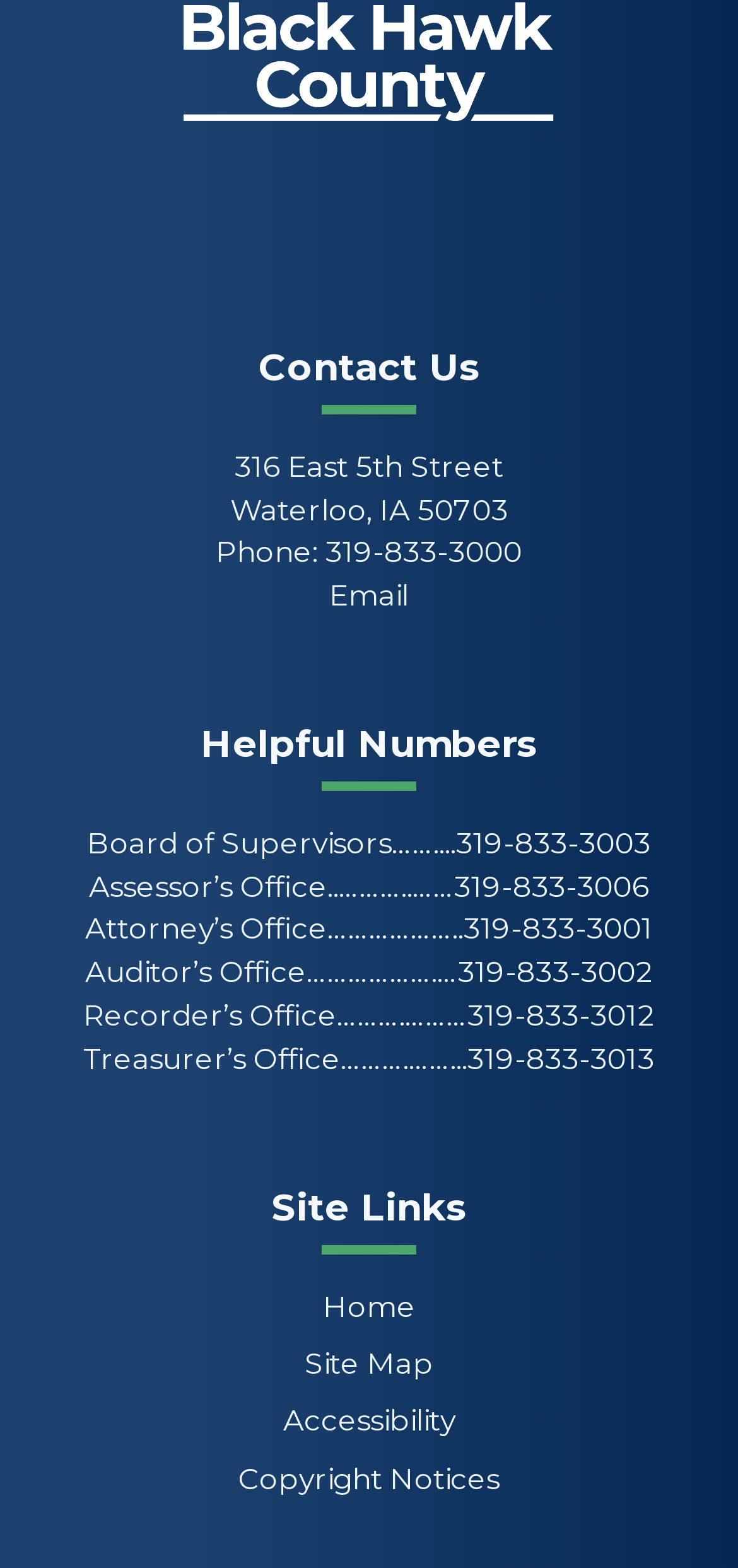Can you find the bounding box coordinates of the area I should click to execute the following instruction: "Email the office"?

[0.446, 0.368, 0.554, 0.391]